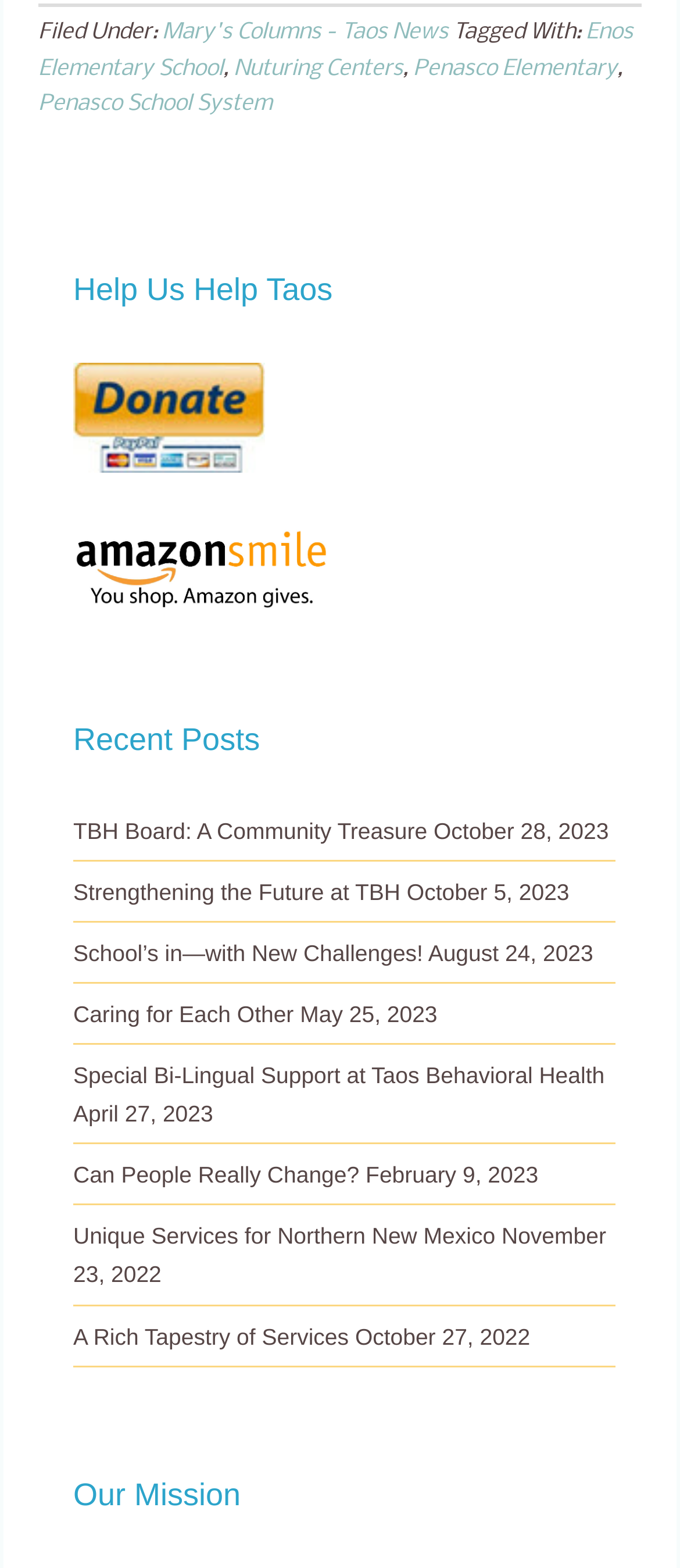Based on the element description "Penasco School System", predict the bounding box coordinates of the UI element.

[0.056, 0.059, 0.4, 0.073]